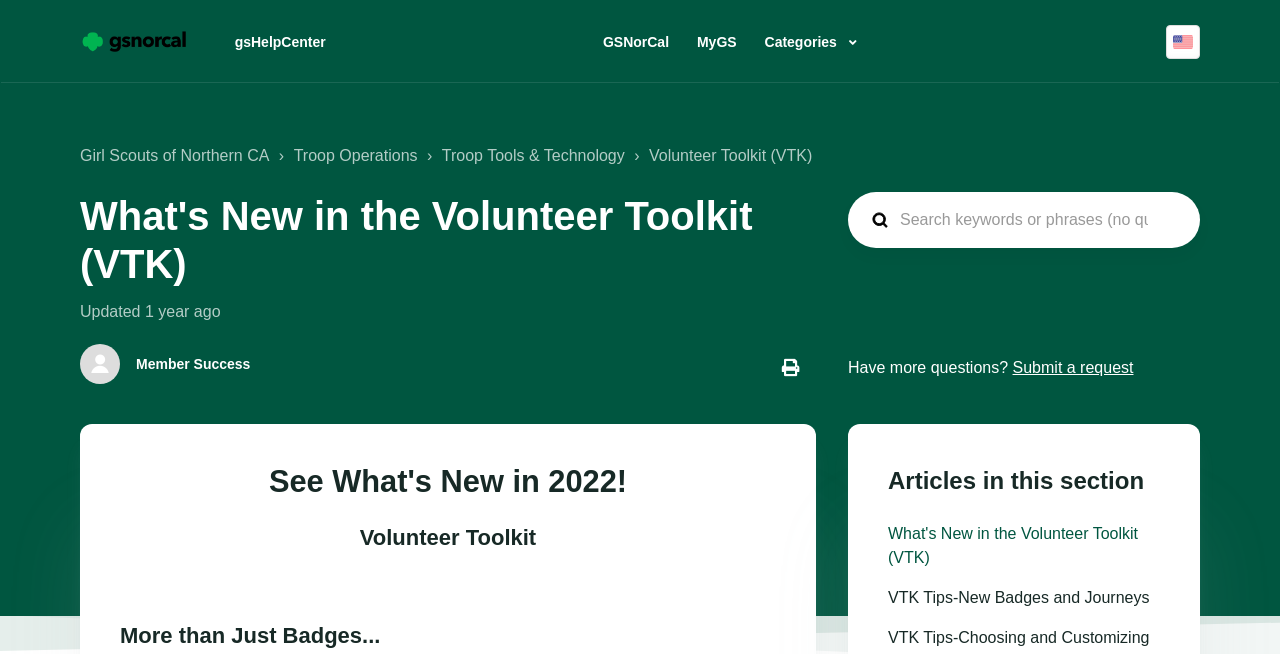Pinpoint the bounding box coordinates of the clickable element needed to complete the instruction: "Submit a request". The coordinates should be provided as four float numbers between 0 and 1: [left, top, right, bottom].

[0.791, 0.549, 0.886, 0.575]